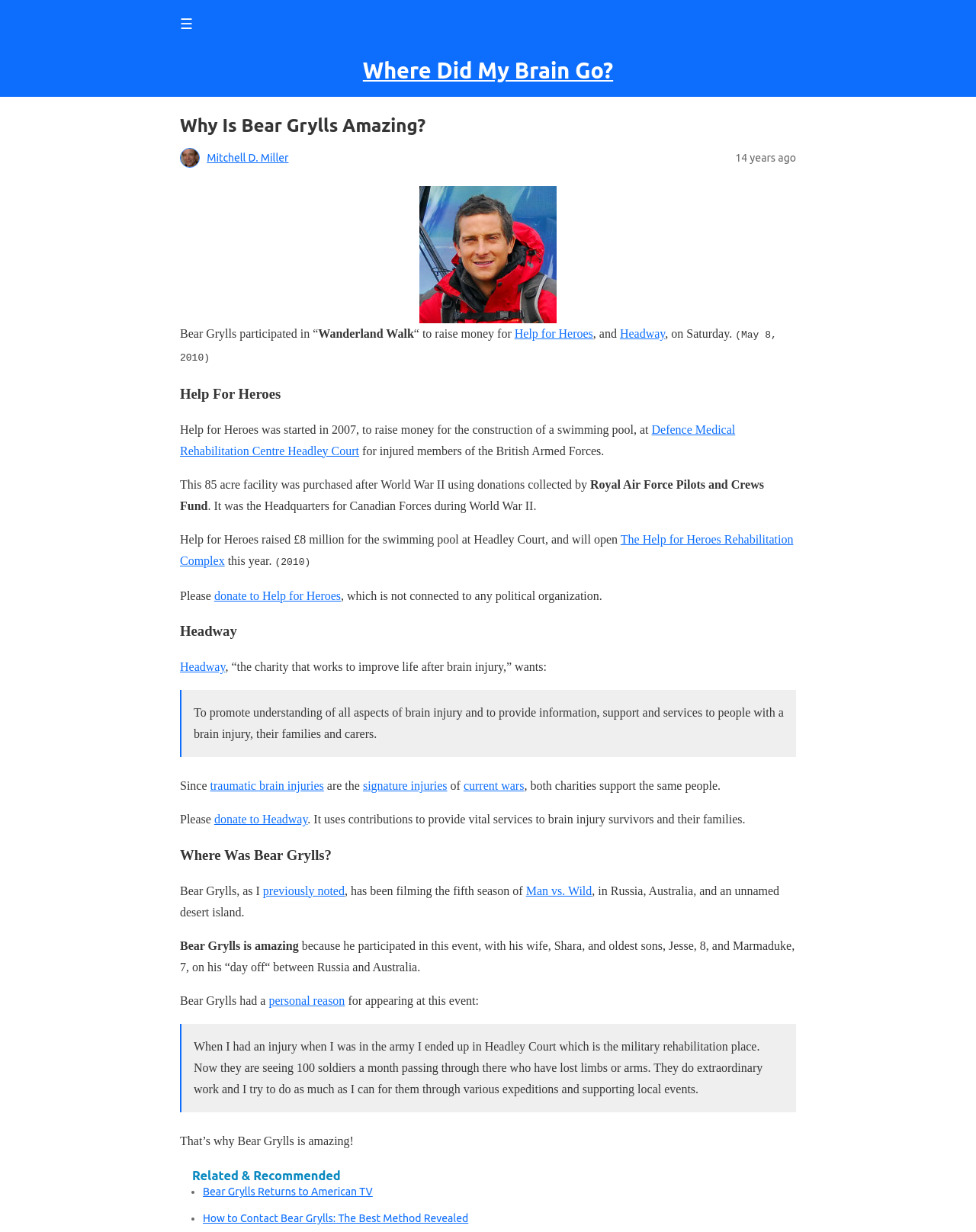Locate the bounding box coordinates of the element to click to perform the following action: 'Click on the 'Home' link'. The coordinates should be given as four float values between 0 and 1, in the form of [left, top, right, bottom].

None